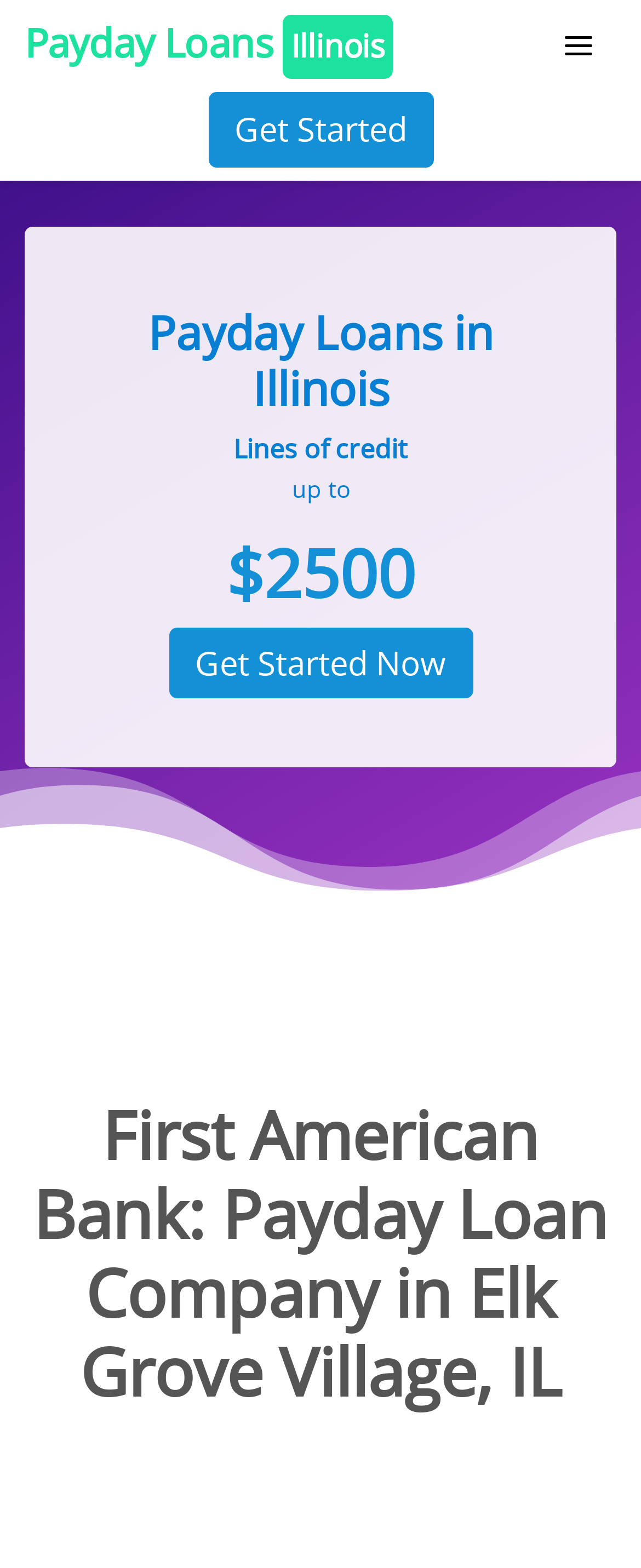Provide the bounding box coordinates for the UI element that is described as: "Donate".

None